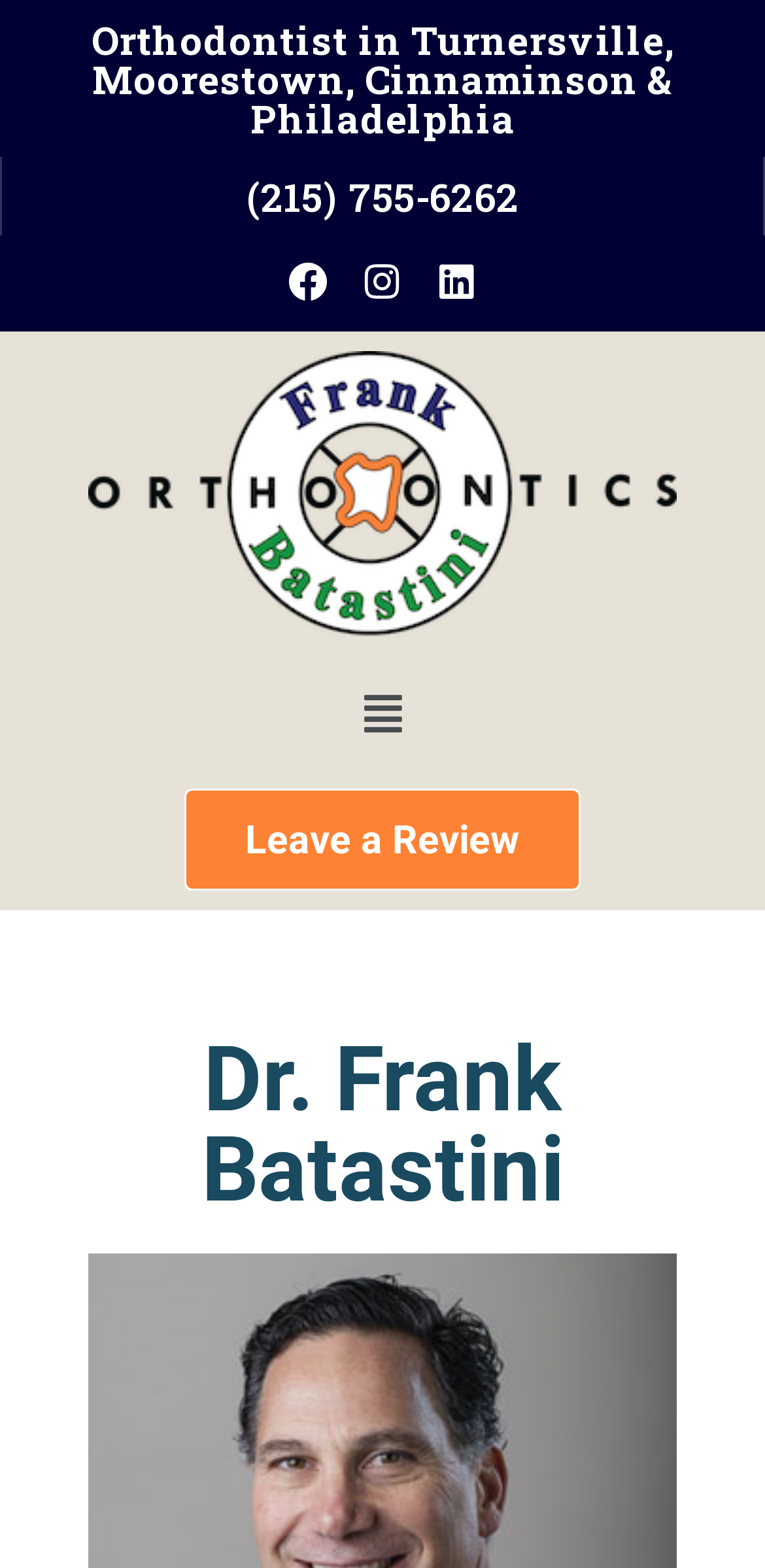Locate the bounding box coordinates of the UI element described by: "Leave a Review". The bounding box coordinates should consist of four float numbers between 0 and 1, i.e., [left, top, right, bottom].

[0.241, 0.503, 0.759, 0.568]